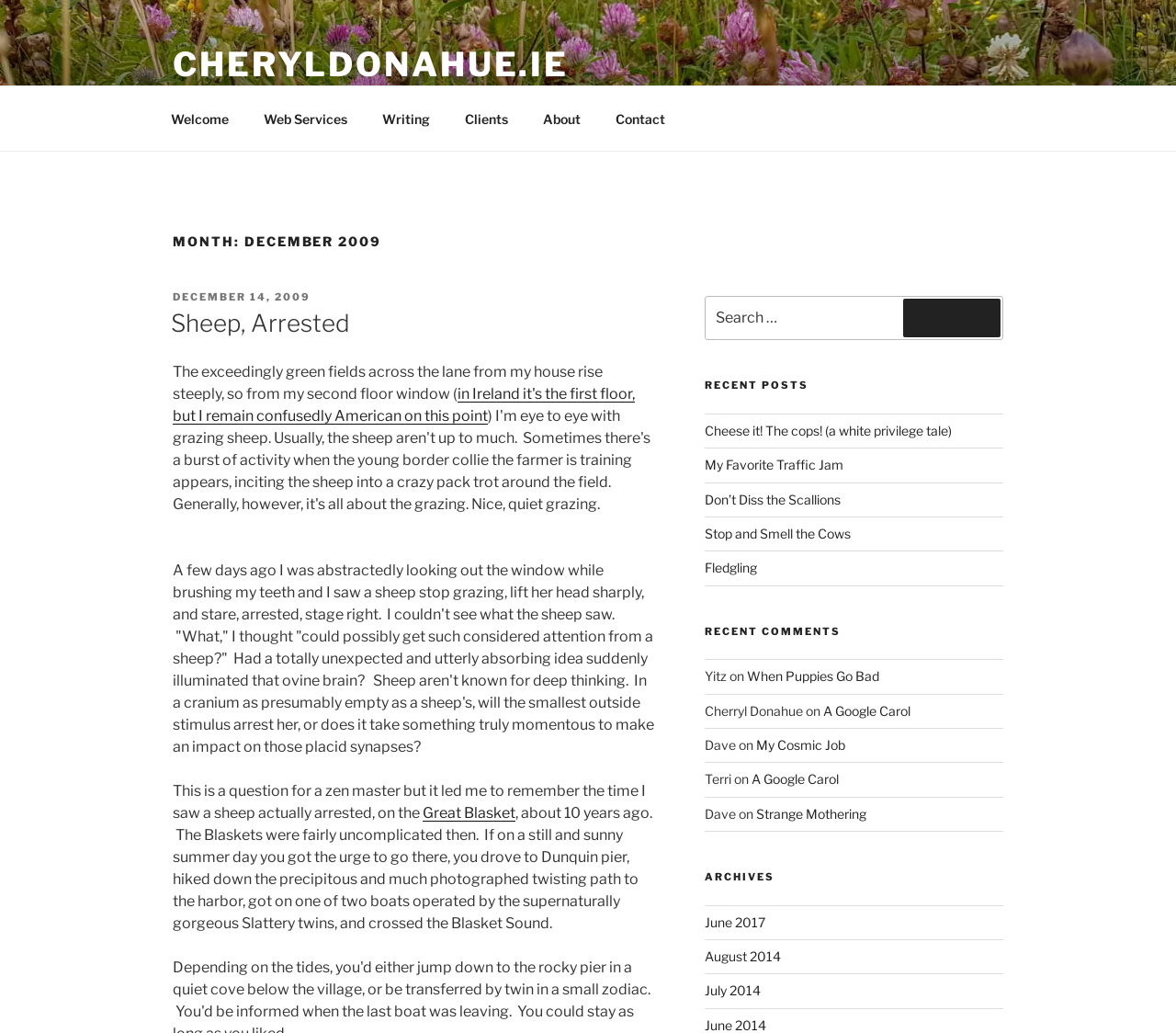What is the profession of the author?
Could you give a comprehensive explanation in response to this question?

The profession of the author can be determined by looking at the static text 'Writer and User Experience Designer' which is located below the link 'CHERYLDONAHUE.IE'.